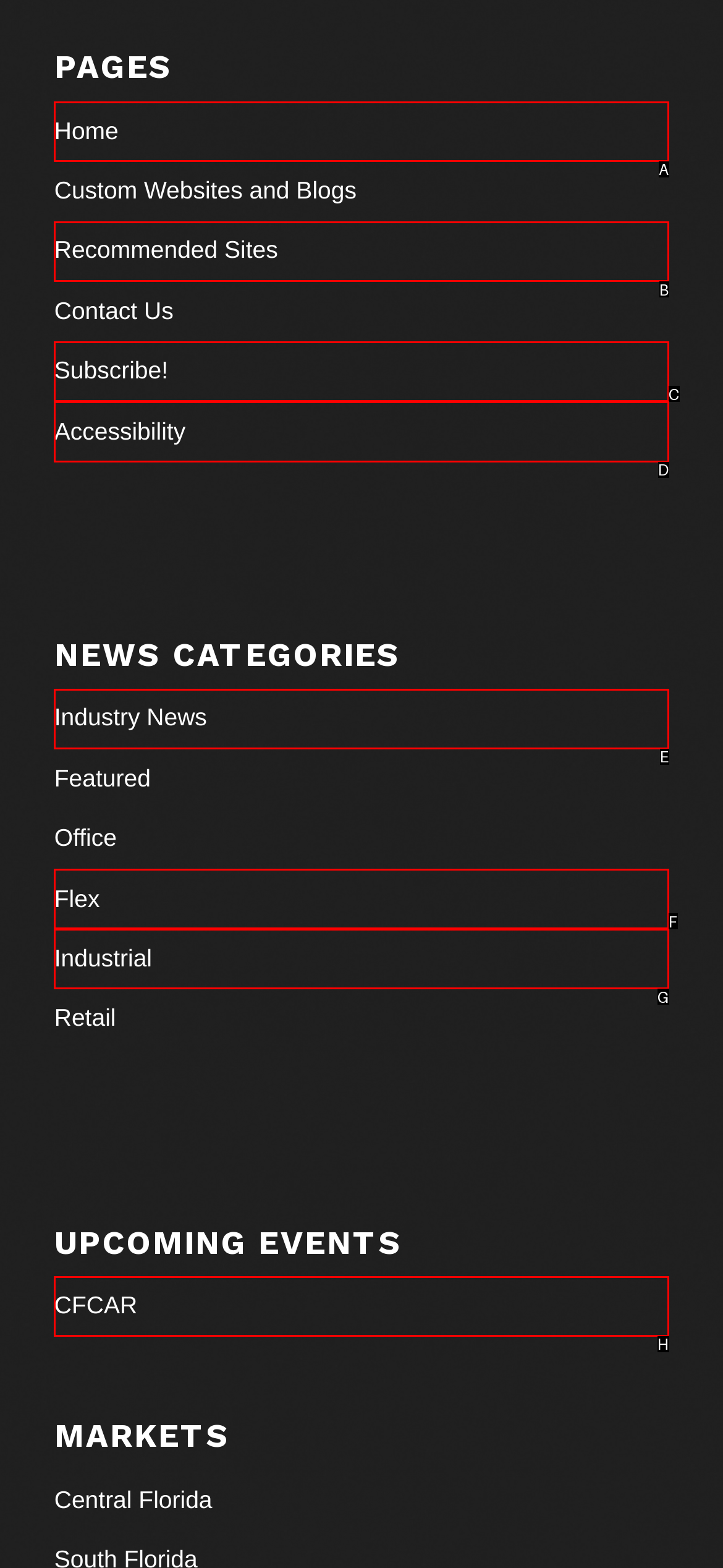Tell me which one HTML element best matches the description: Industrial Answer with the option's letter from the given choices directly.

G